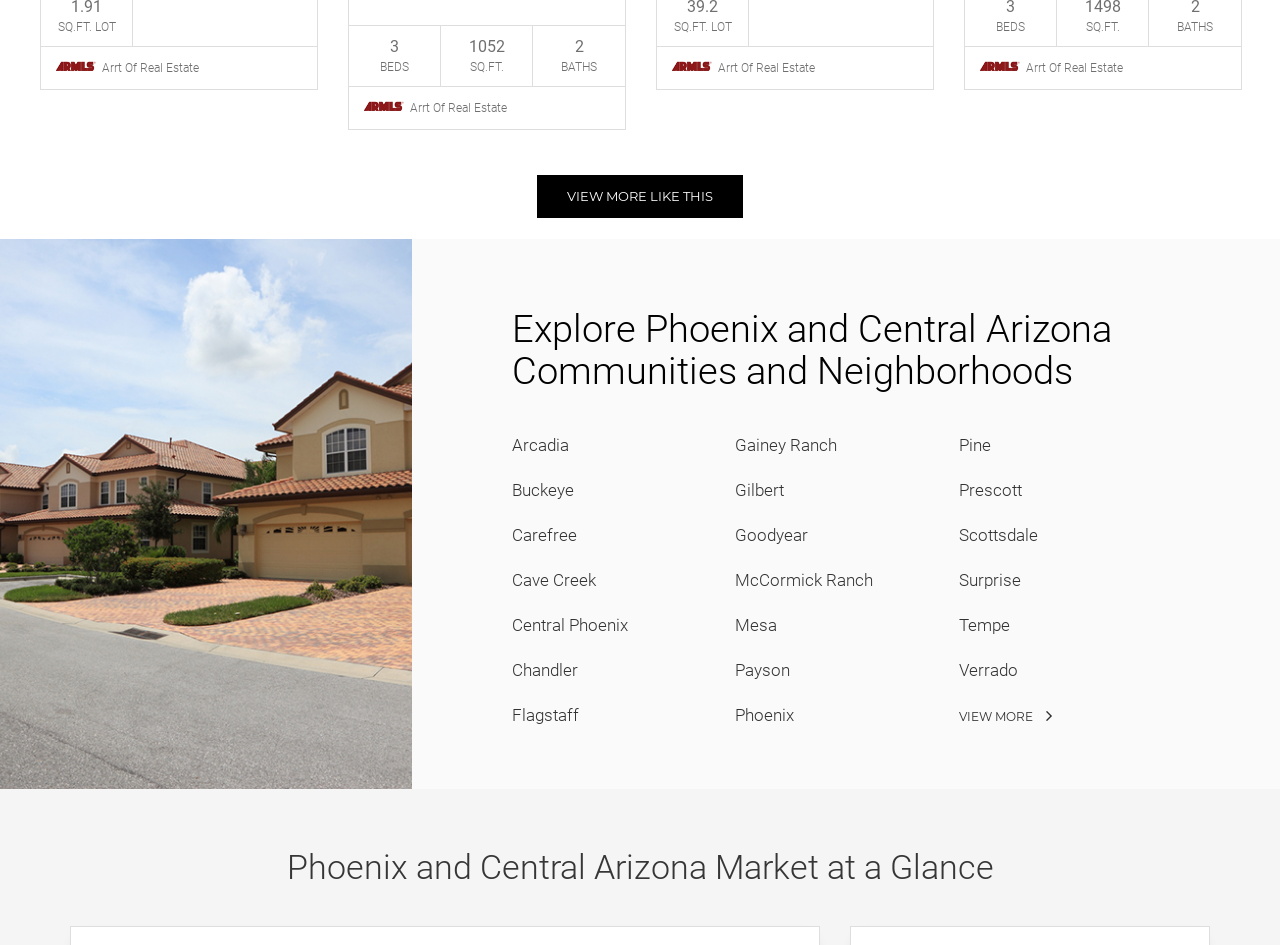Using the description: "View More Like This", determine the UI element's bounding box coordinates. Ensure the coordinates are in the format of four float numbers between 0 and 1, i.e., [left, top, right, bottom].

[0.42, 0.185, 0.58, 0.23]